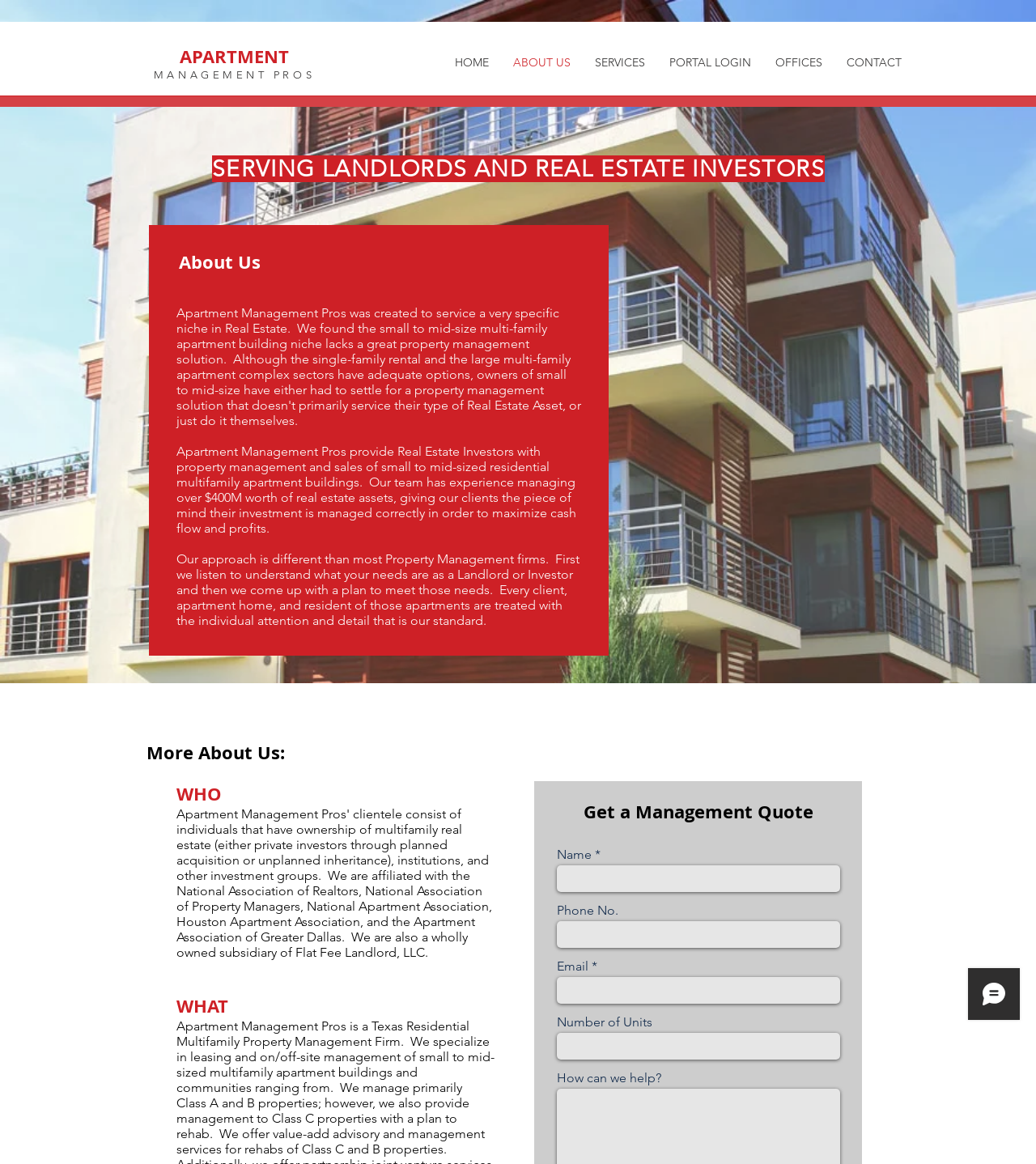Locate the bounding box coordinates of the element that should be clicked to execute the following instruction: "Click on the ABOUT US link".

[0.484, 0.042, 0.562, 0.065]